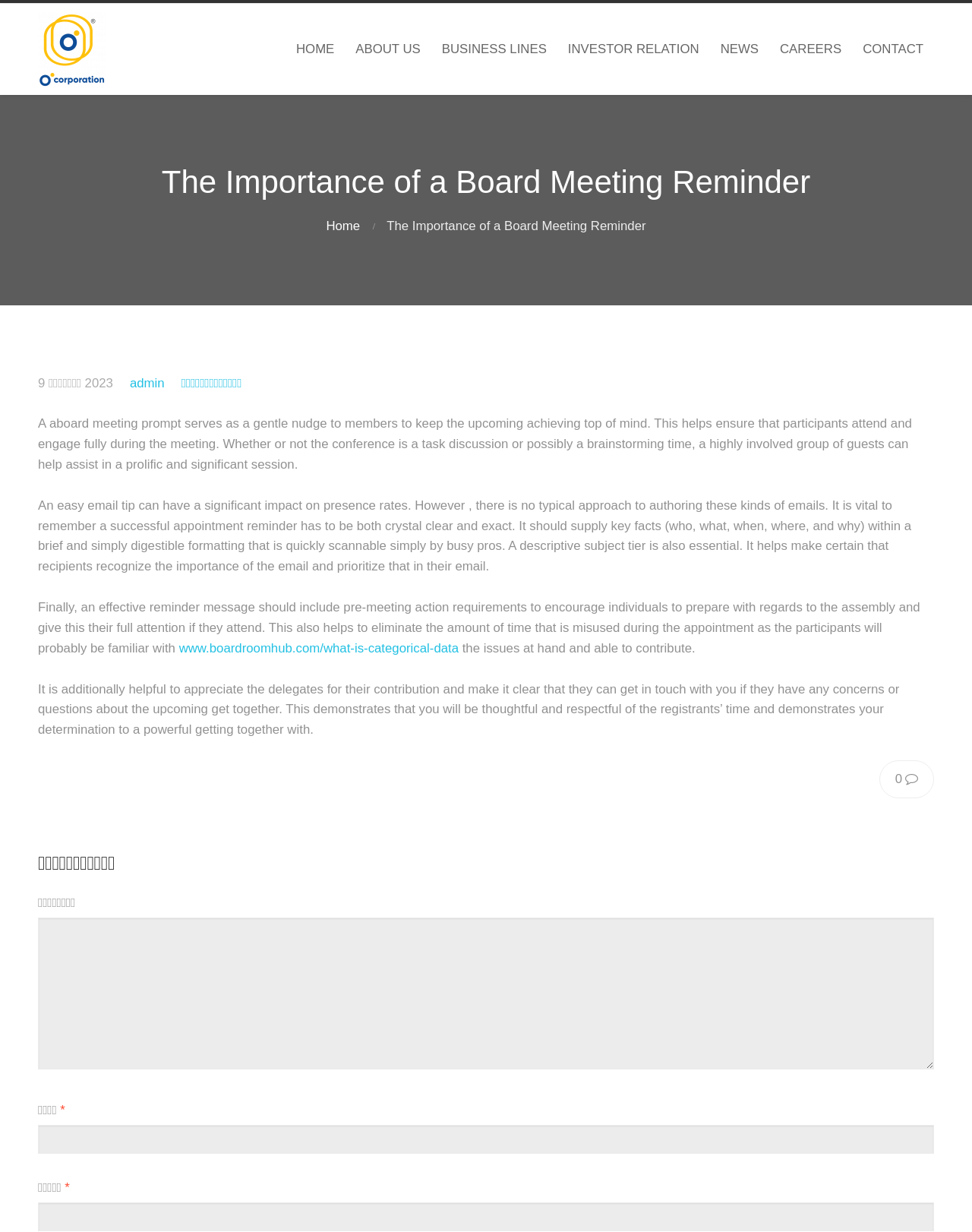Please identify the bounding box coordinates of where to click in order to follow the instruction: "Click the HOME link".

[0.294, 0.027, 0.355, 0.053]